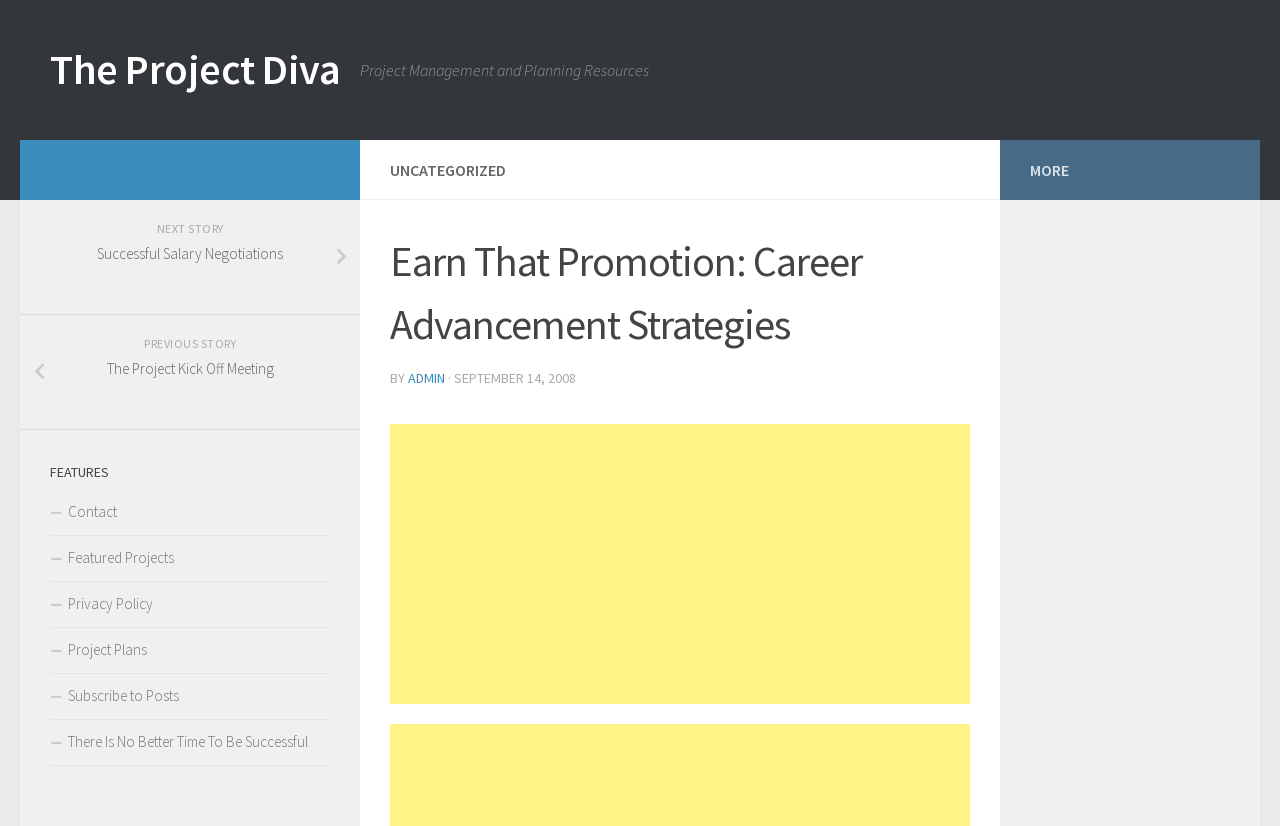Provide the bounding box coordinates of the UI element this sentence describes: "Next story Successful Salary Negotiations".

[0.016, 0.242, 0.281, 0.381]